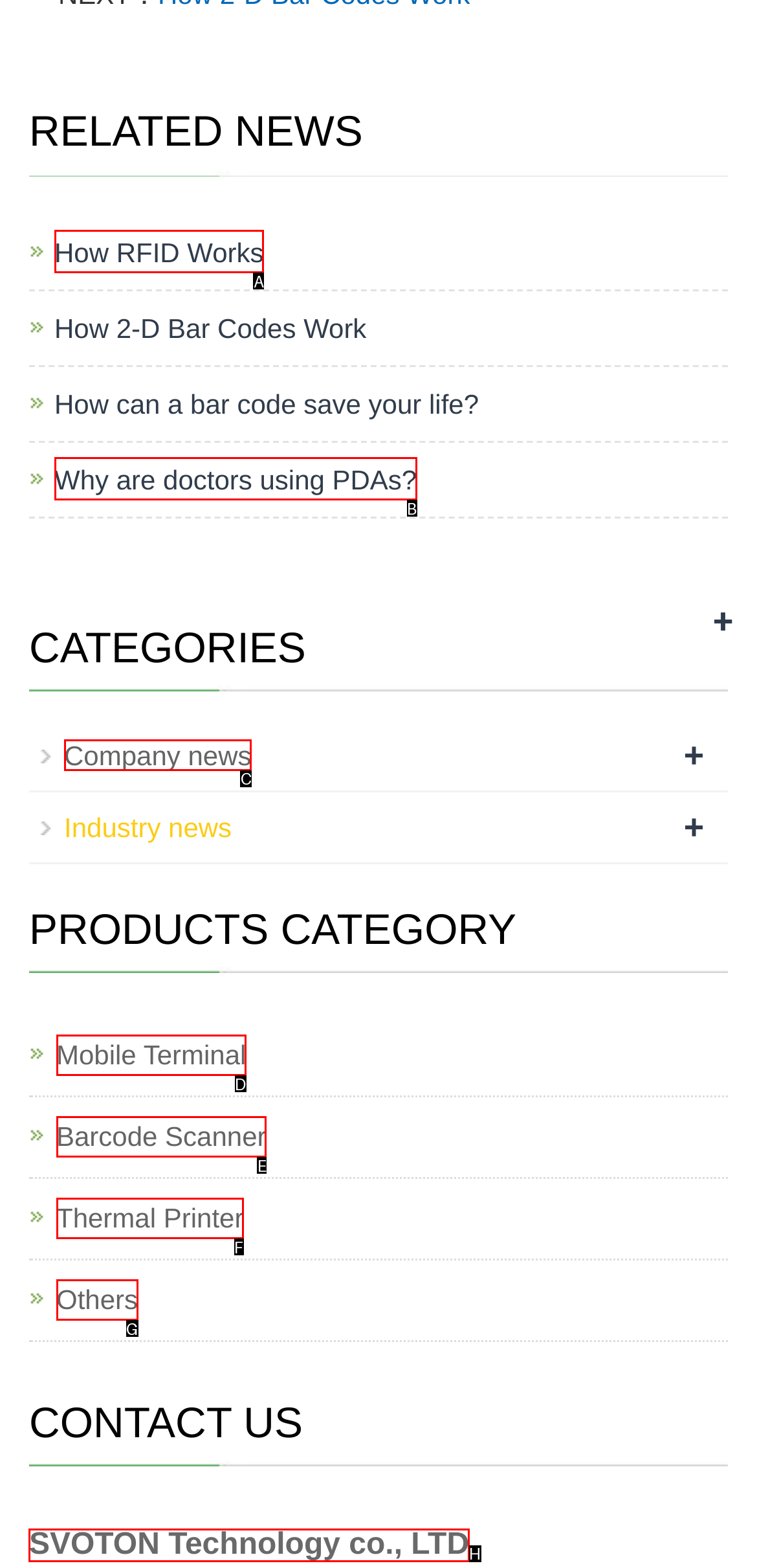Decide which letter you need to select to fulfill the task: Contact SVOTON Technology co., LTD
Answer with the letter that matches the correct option directly.

H